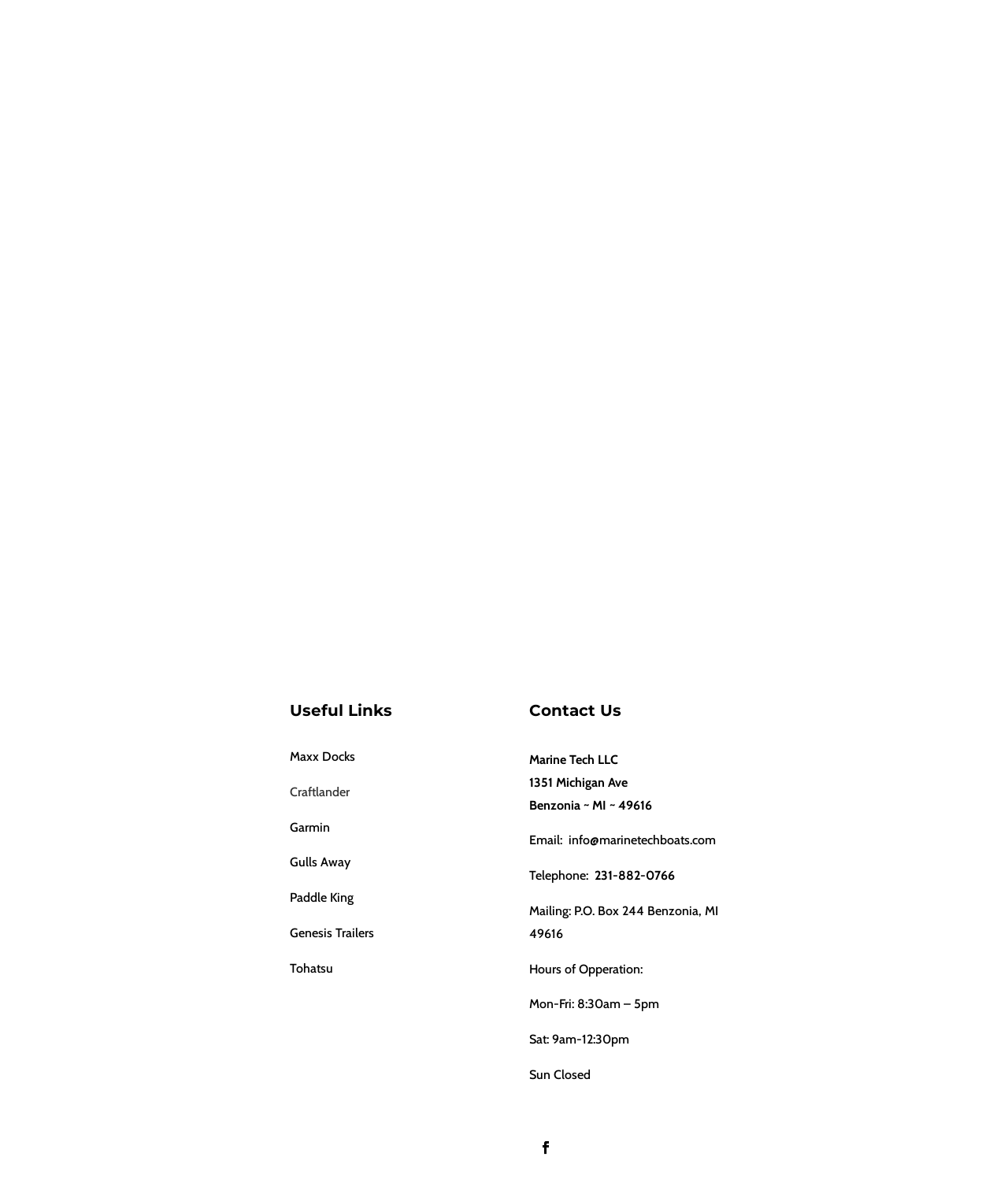Use a single word or phrase to answer the question:
What is the phone number of the company?

231-882-0766